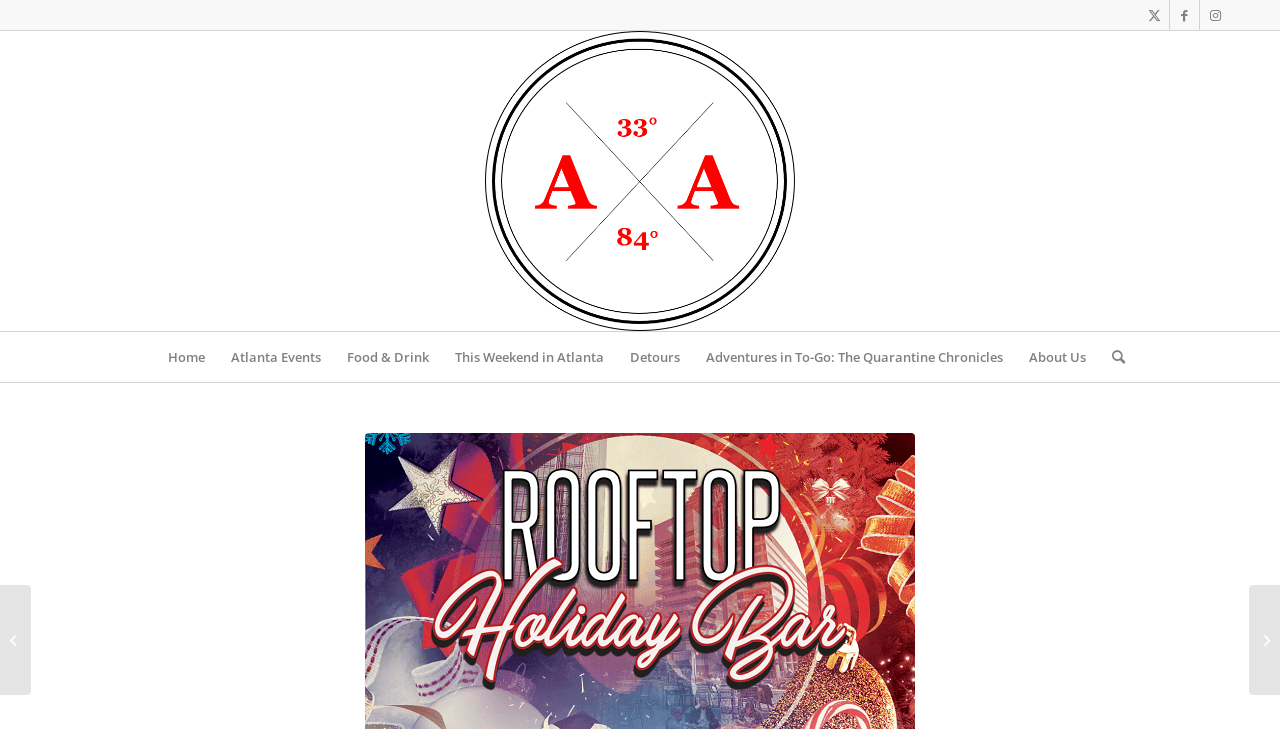What is the name of the rooftop bar?
Based on the image, respond with a single word or phrase.

Virtue Rooftop